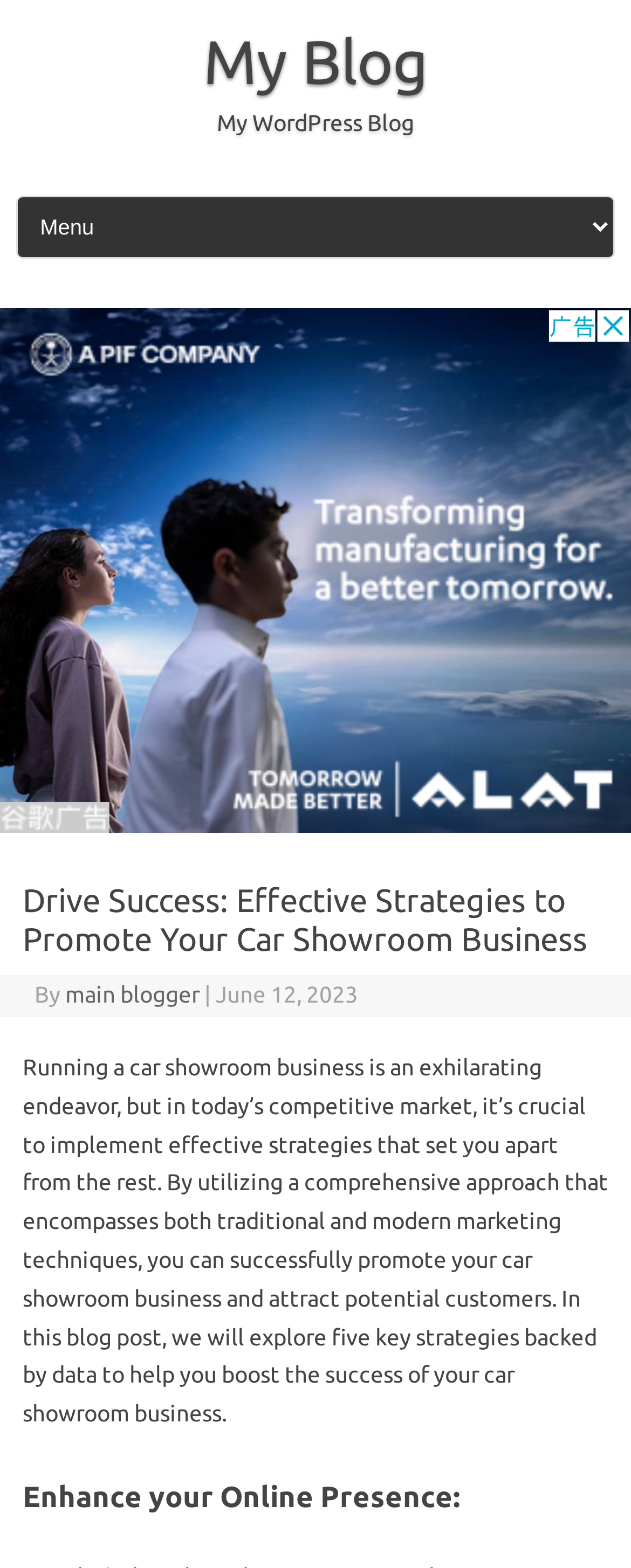Predict the bounding box coordinates of the UI element that matches this description: "main blogger". The coordinates should be in the format [left, top, right, bottom] with each value between 0 and 1.

[0.103, 0.626, 0.316, 0.642]